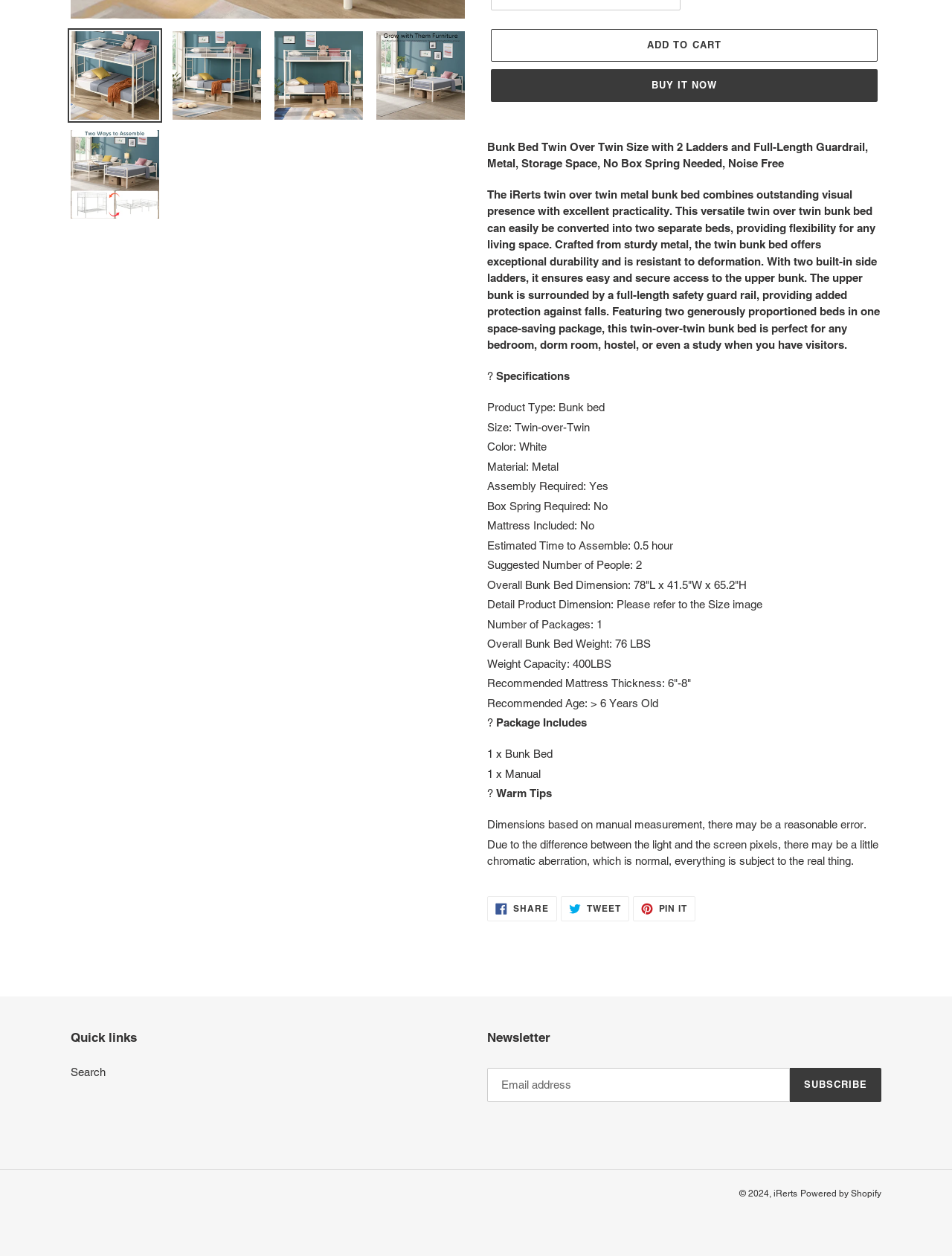Locate the bounding box coordinates for the element described below: "aria-describedby="a11y-external-message"". The coordinates must be four float values between 0 and 1, formatted as [left, top, right, bottom].

[0.285, 0.022, 0.384, 0.097]